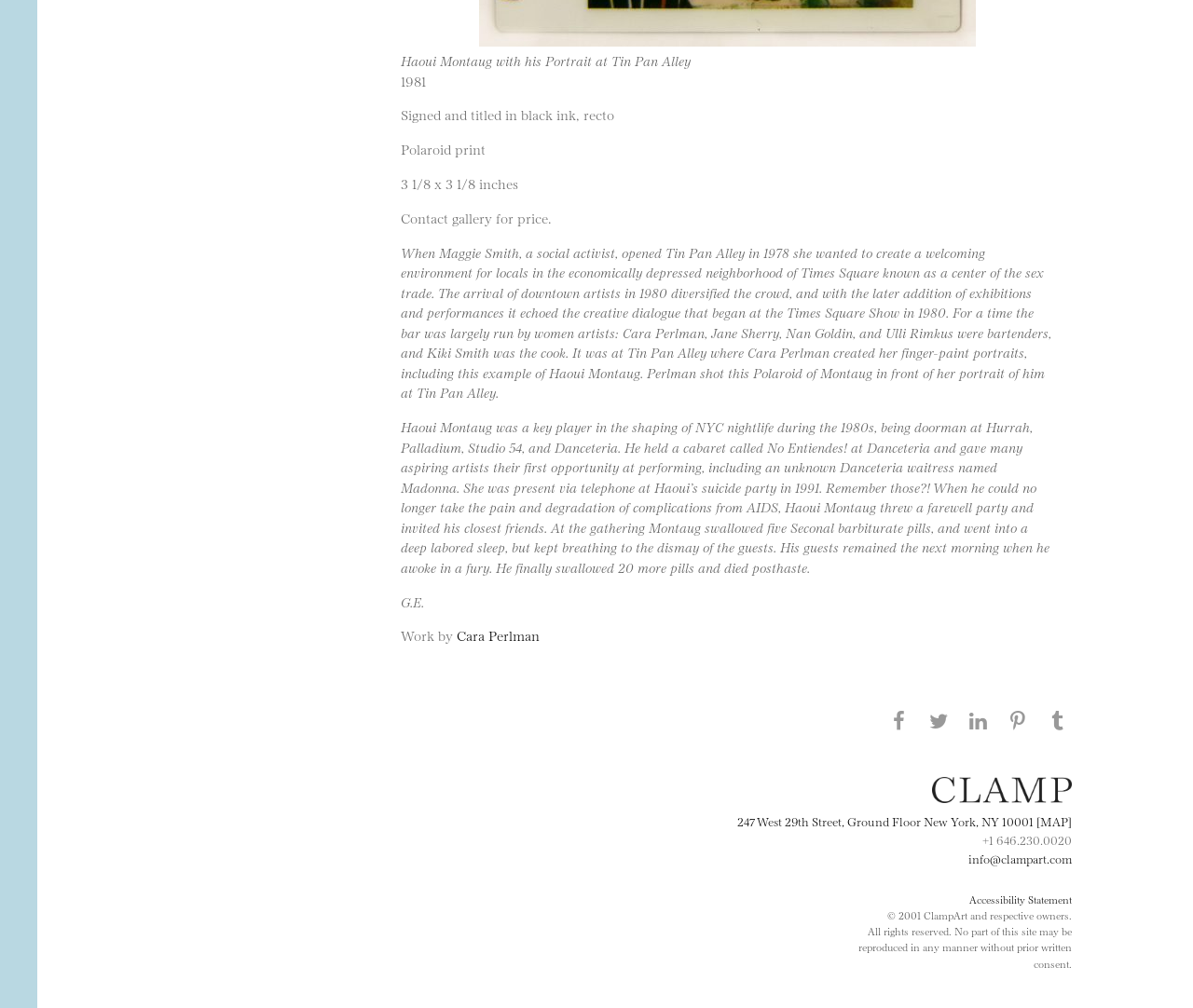Determine the bounding box for the described UI element: "Share this page on LinkedIN".

[0.808, 0.703, 0.832, 0.727]